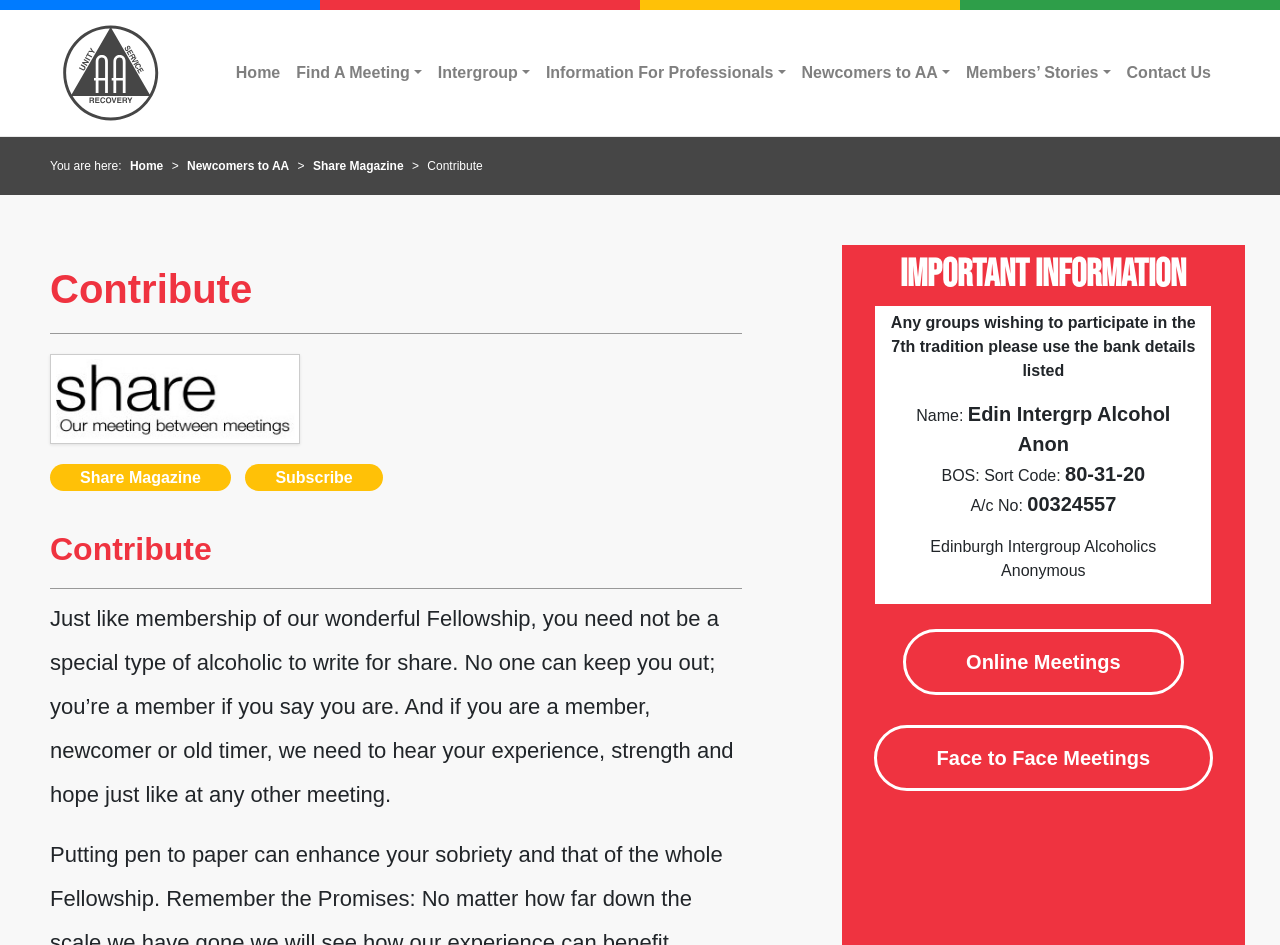What is the sort code for the bank account?
Provide a concise answer using a single word or phrase based on the image.

80-31-20